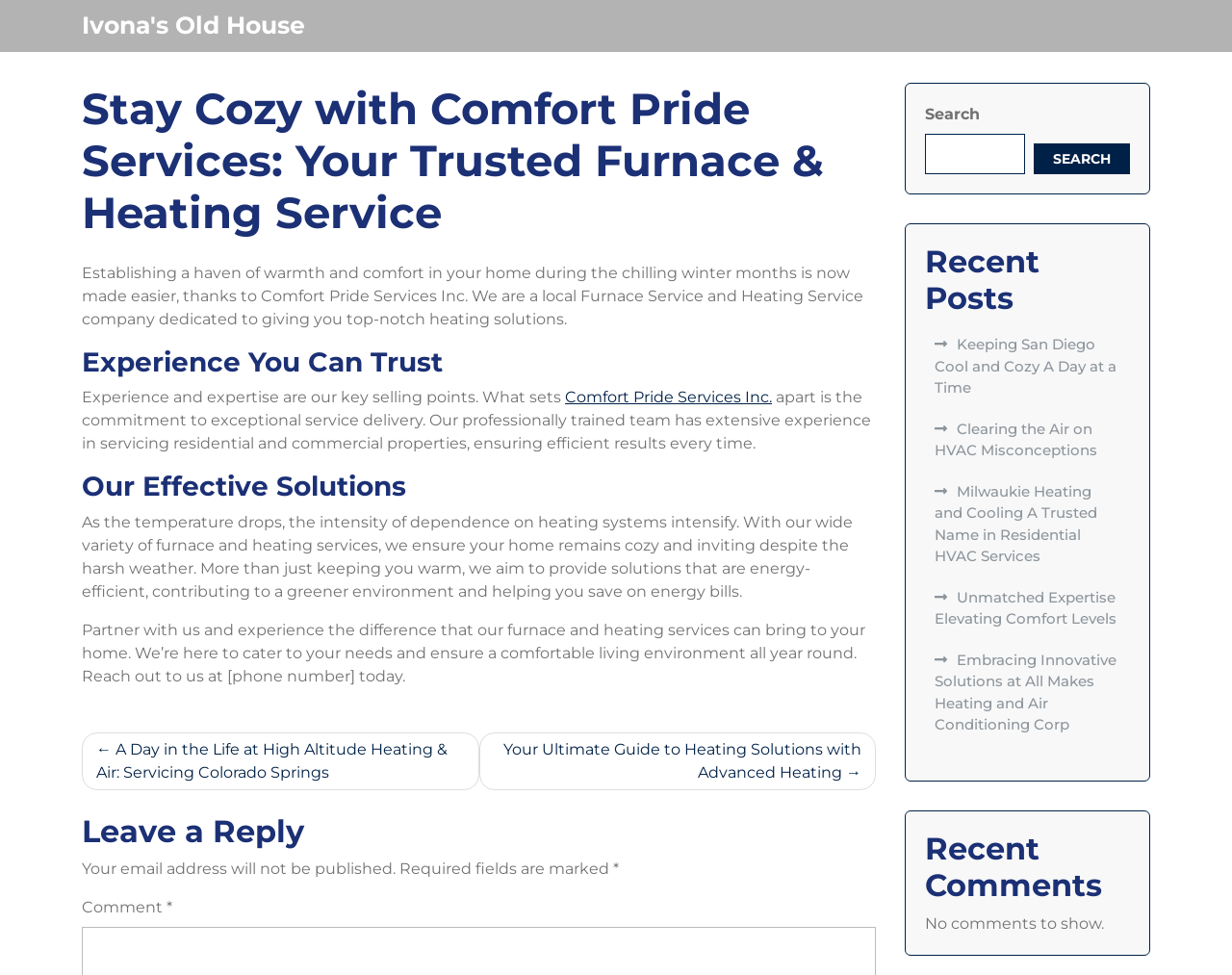Determine the bounding box coordinates for the region that must be clicked to execute the following instruction: "Click on 'Ivona's Old House'".

[0.066, 0.011, 0.248, 0.04]